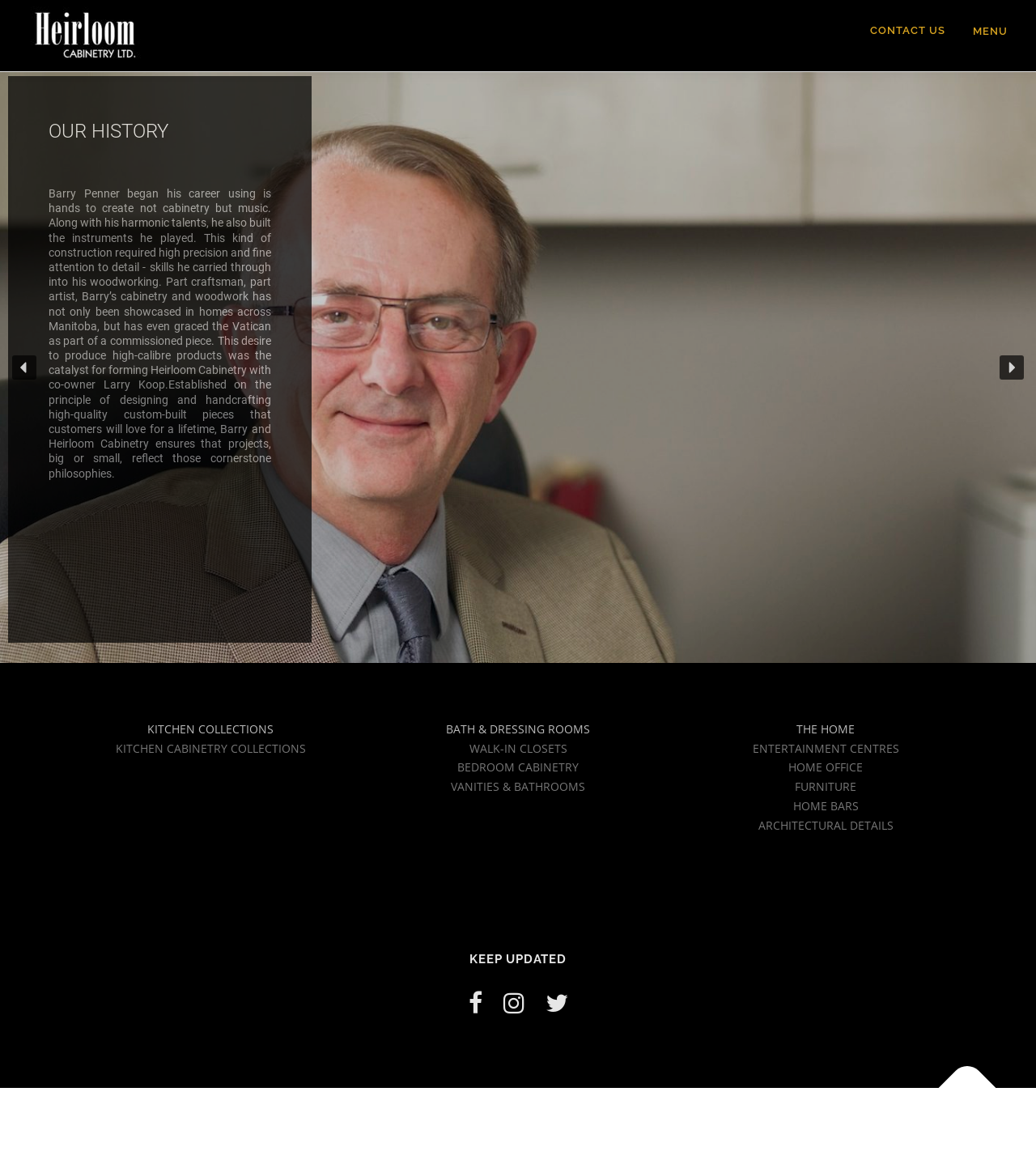Identify the bounding box coordinates for the element you need to click to achieve the following task: "Click on next arrow". Provide the bounding box coordinates as four float numbers between 0 and 1, in the form [left, top, right, bottom].

[0.965, 0.305, 0.988, 0.326]